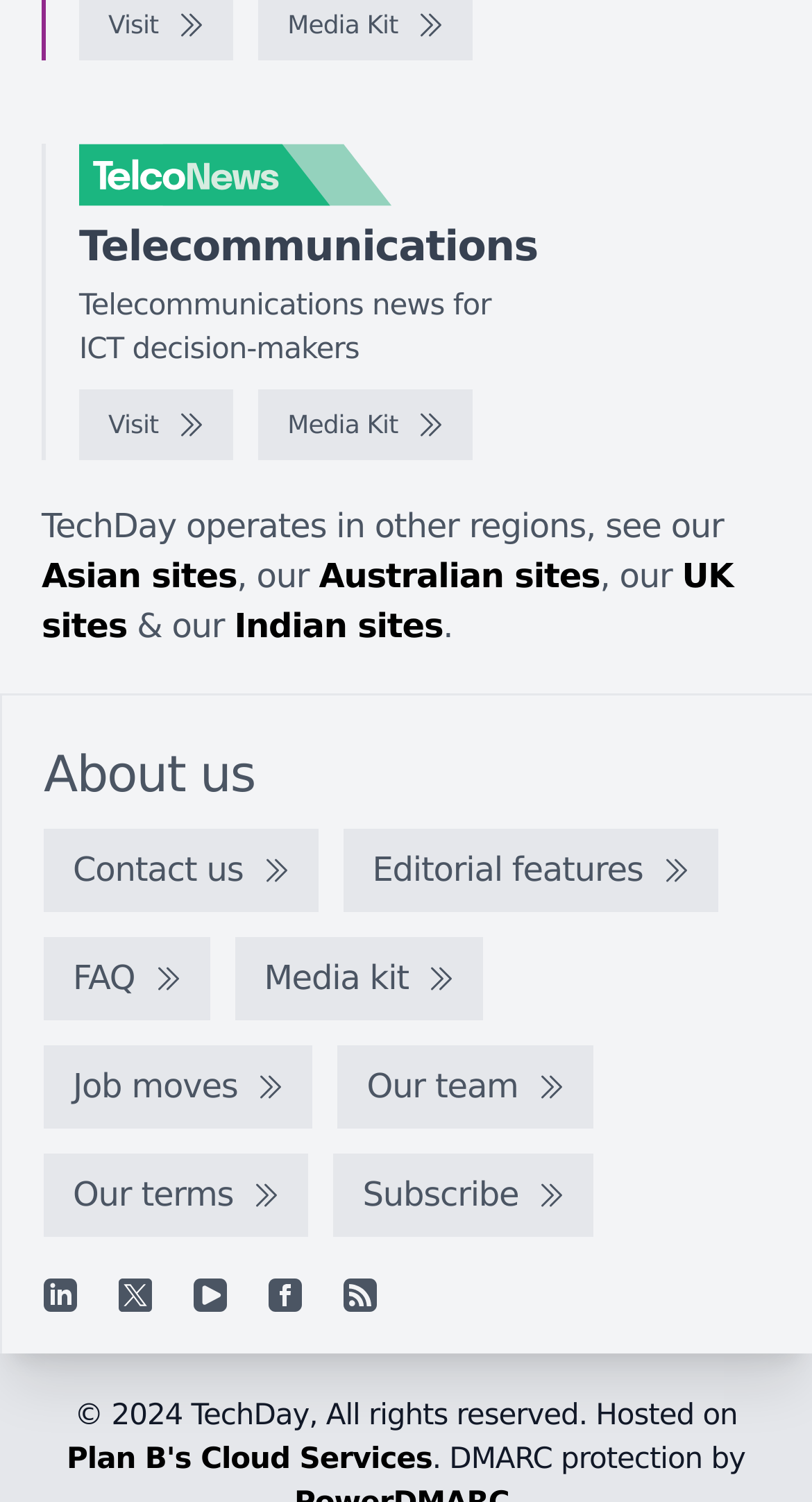Identify the bounding box coordinates of the region that needs to be clicked to carry out this instruction: "Subscribe to the newsletter". Provide these coordinates as four float numbers ranging from 0 to 1, i.e., [left, top, right, bottom].

[0.411, 0.769, 0.731, 0.824]